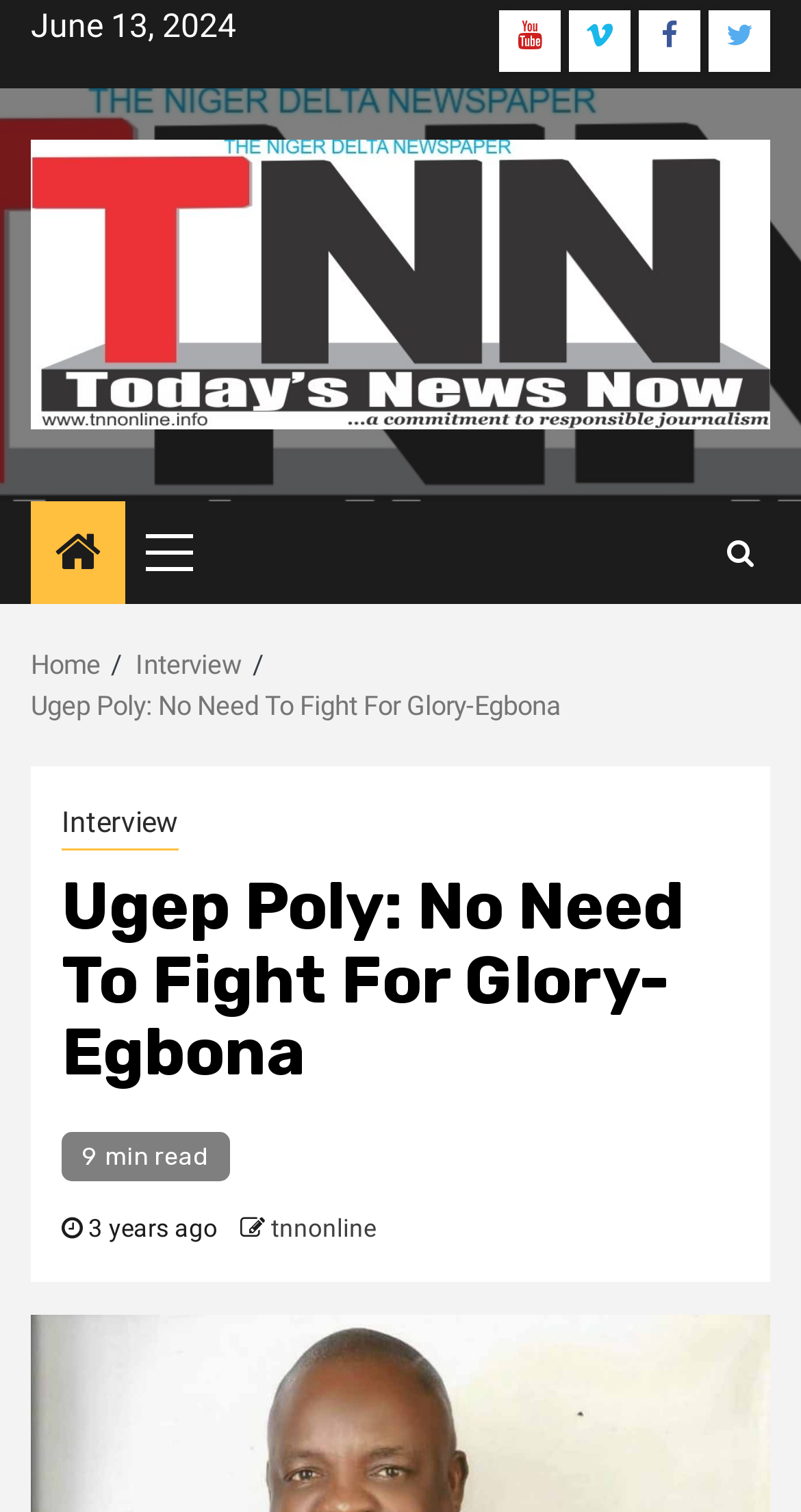Locate the bounding box coordinates of the area where you should click to accomplish the instruction: "Click on the Youtube link".

[0.623, 0.007, 0.7, 0.048]